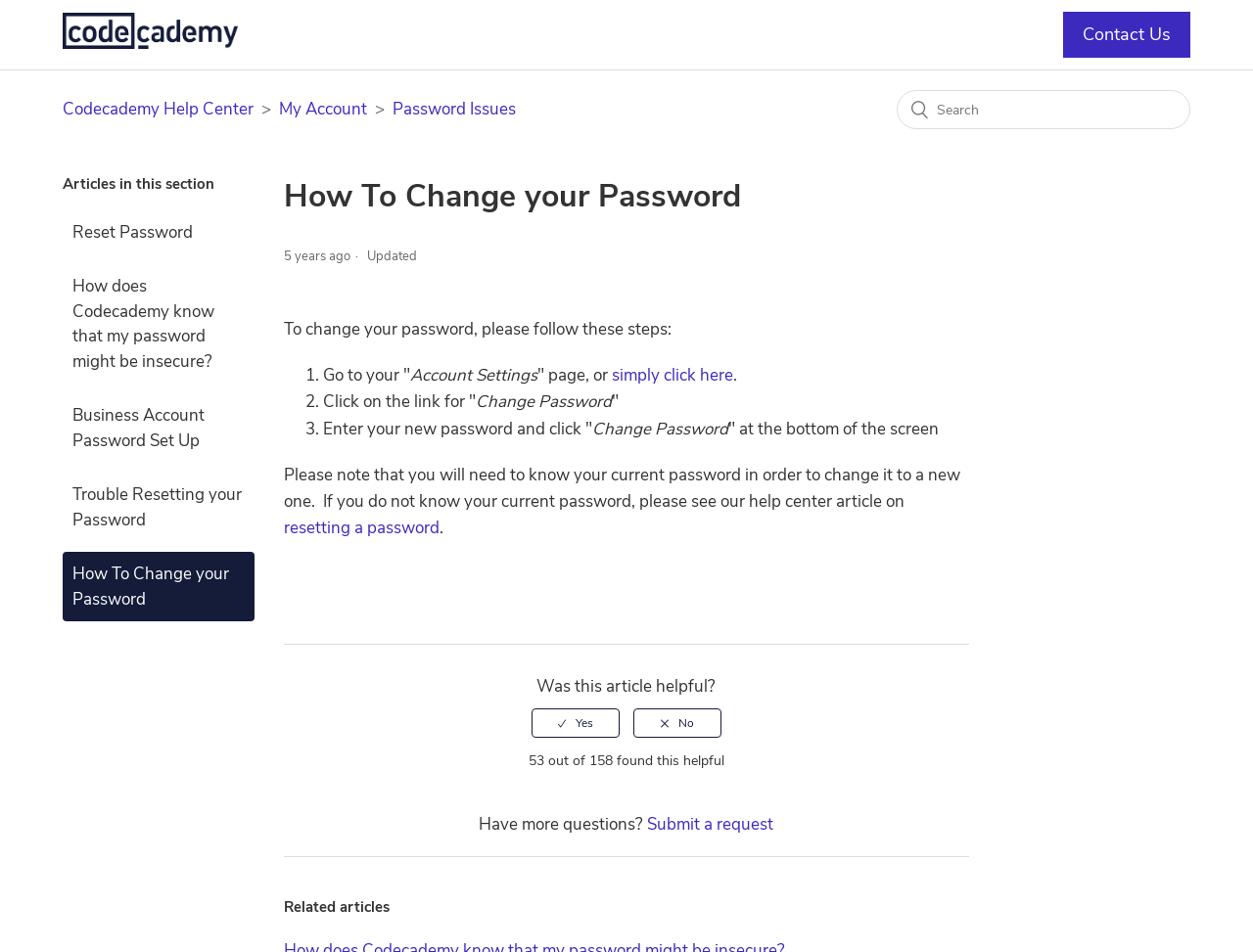Identify the webpage's primary heading and generate its text.

How To Change your Password